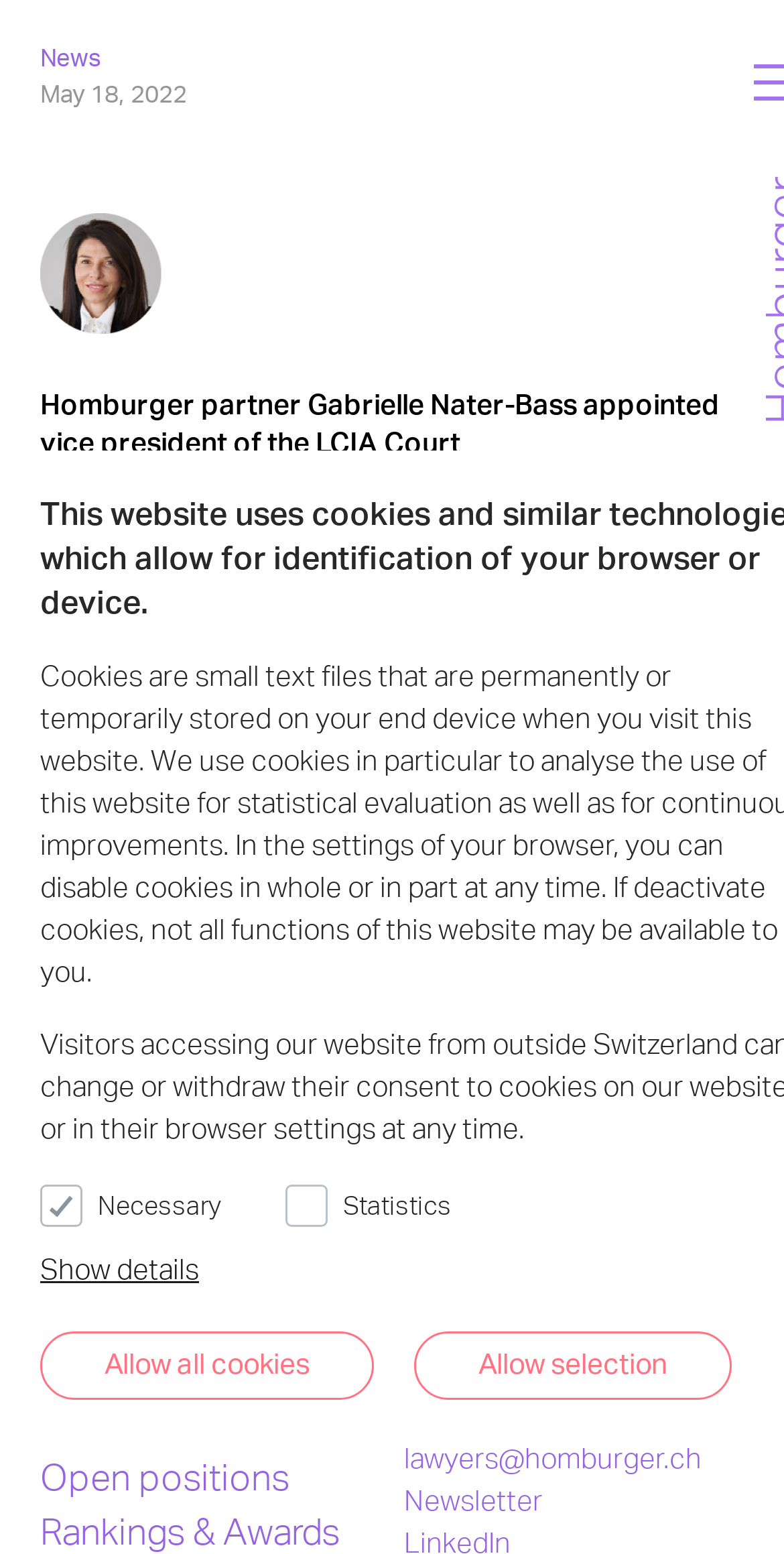Please specify the bounding box coordinates of the clickable region to carry out the following instruction: "Click on 'Arbitration'". The coordinates should be four float numbers between 0 and 1, in the format [left, top, right, bottom].

[0.479, 0.691, 0.649, 0.718]